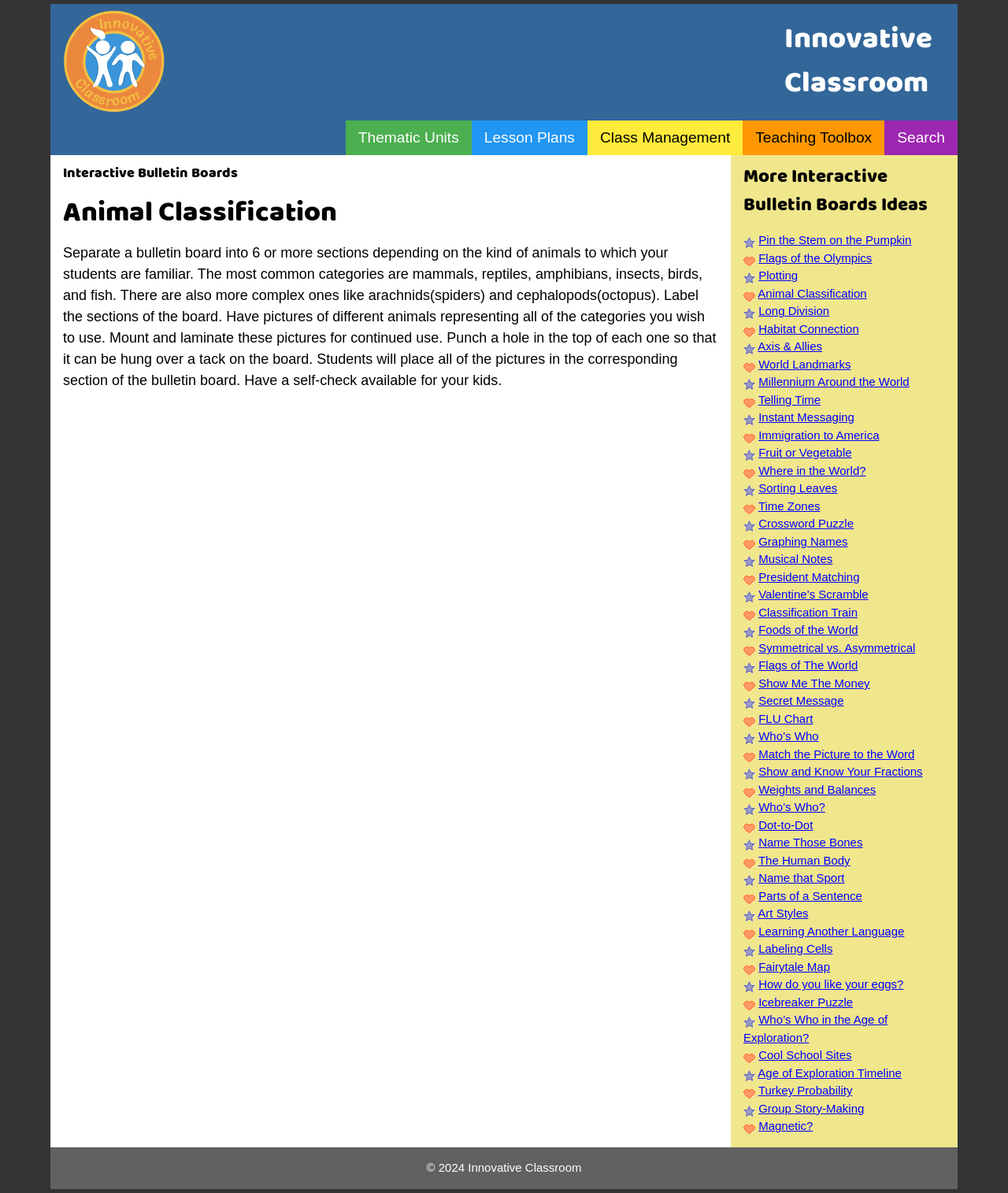Highlight the bounding box coordinates of the element you need to click to perform the following instruction: "Read the 'Interactive Bulletin Boards' heading."

[0.062, 0.137, 0.712, 0.155]